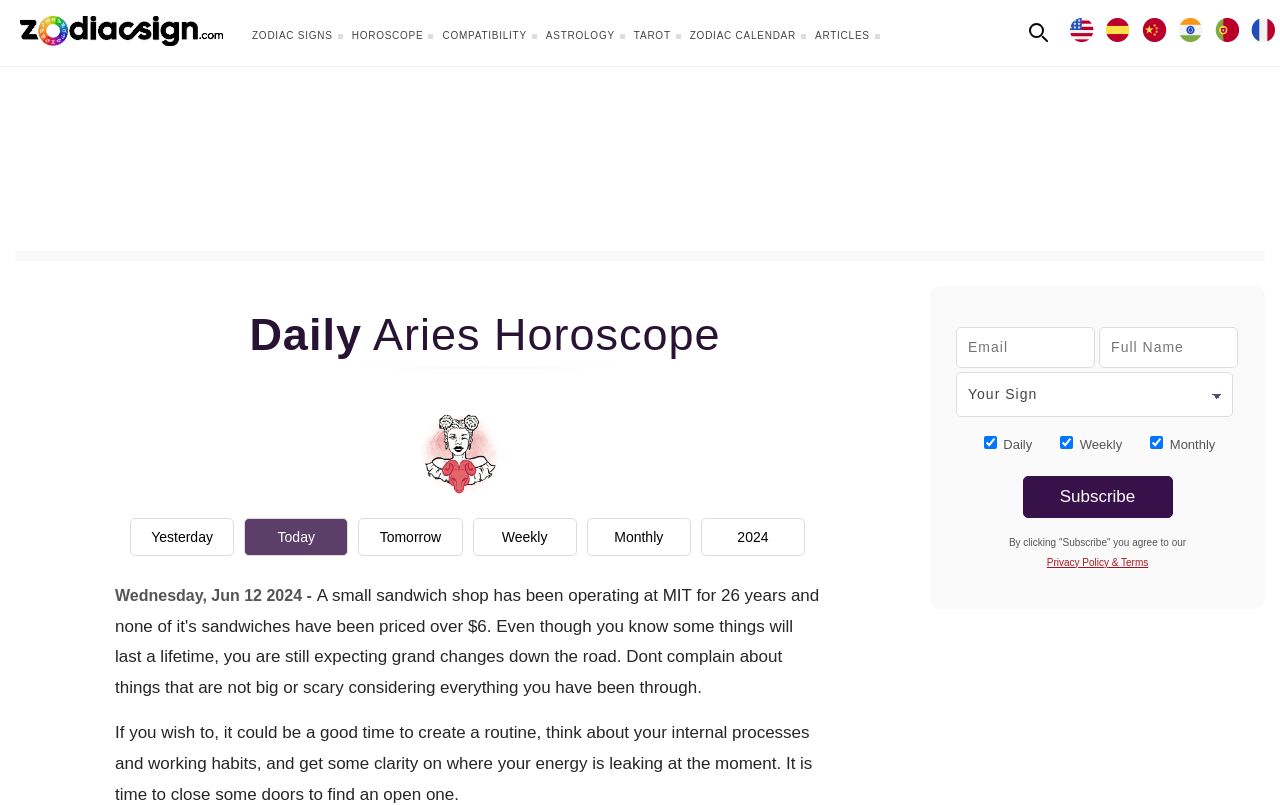Determine the webpage's heading and output its text content.

Daily Aries Horoscope